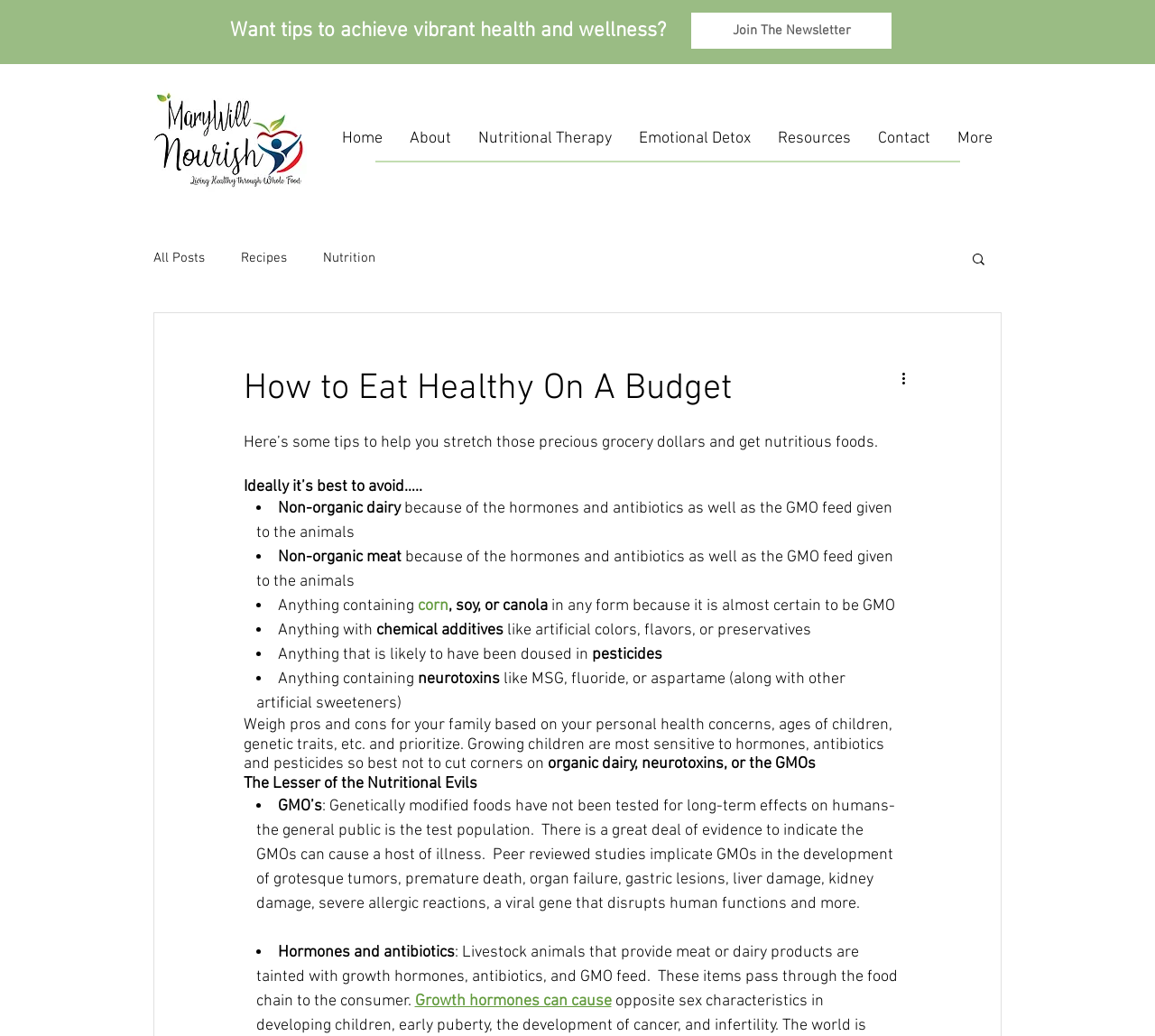Identify the bounding box coordinates for the element you need to click to achieve the following task: "Click the 'More actions' button". Provide the bounding box coordinates as four float numbers between 0 and 1, in the form [left, top, right, bottom].

[0.778, 0.355, 0.797, 0.375]